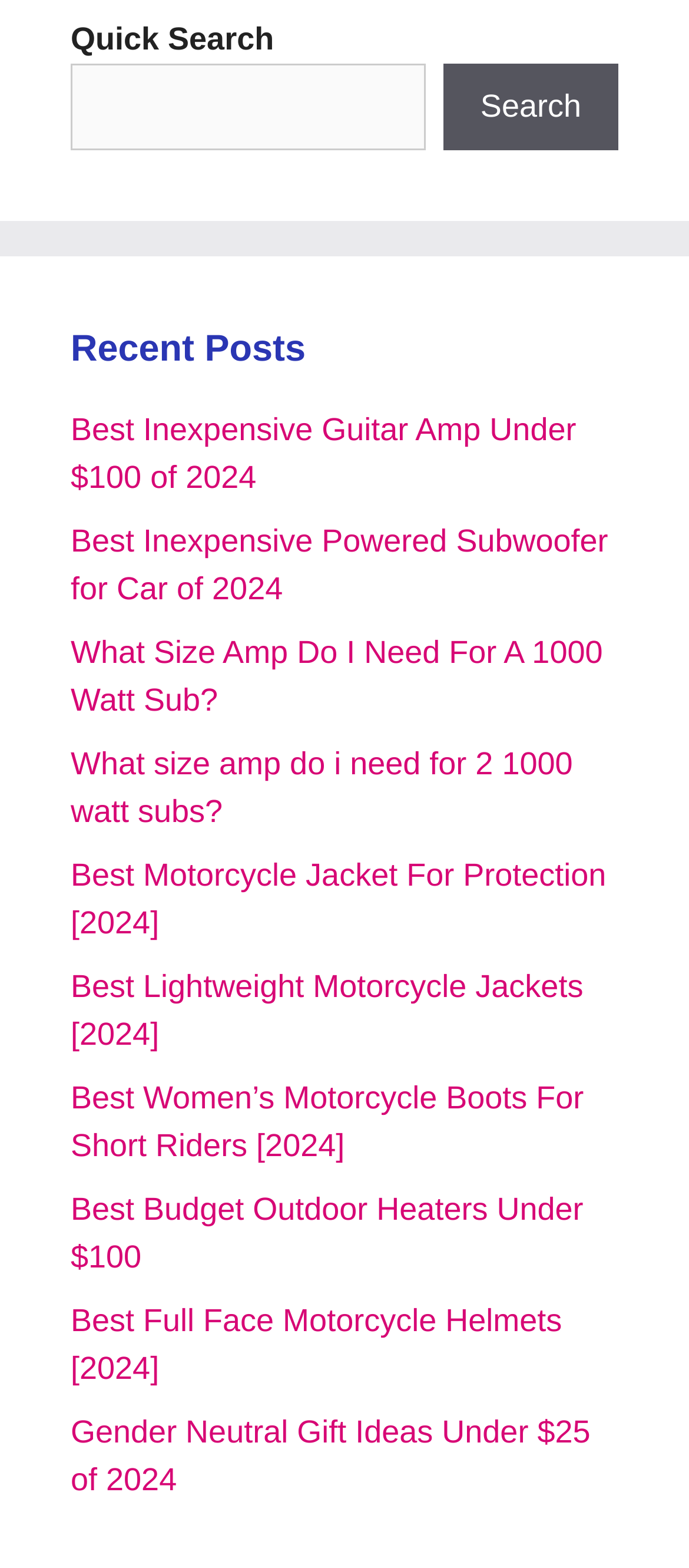Please find the bounding box coordinates of the element that needs to be clicked to perform the following instruction: "Search for something". The bounding box coordinates should be four float numbers between 0 and 1, represented as [left, top, right, bottom].

[0.103, 0.041, 0.618, 0.096]